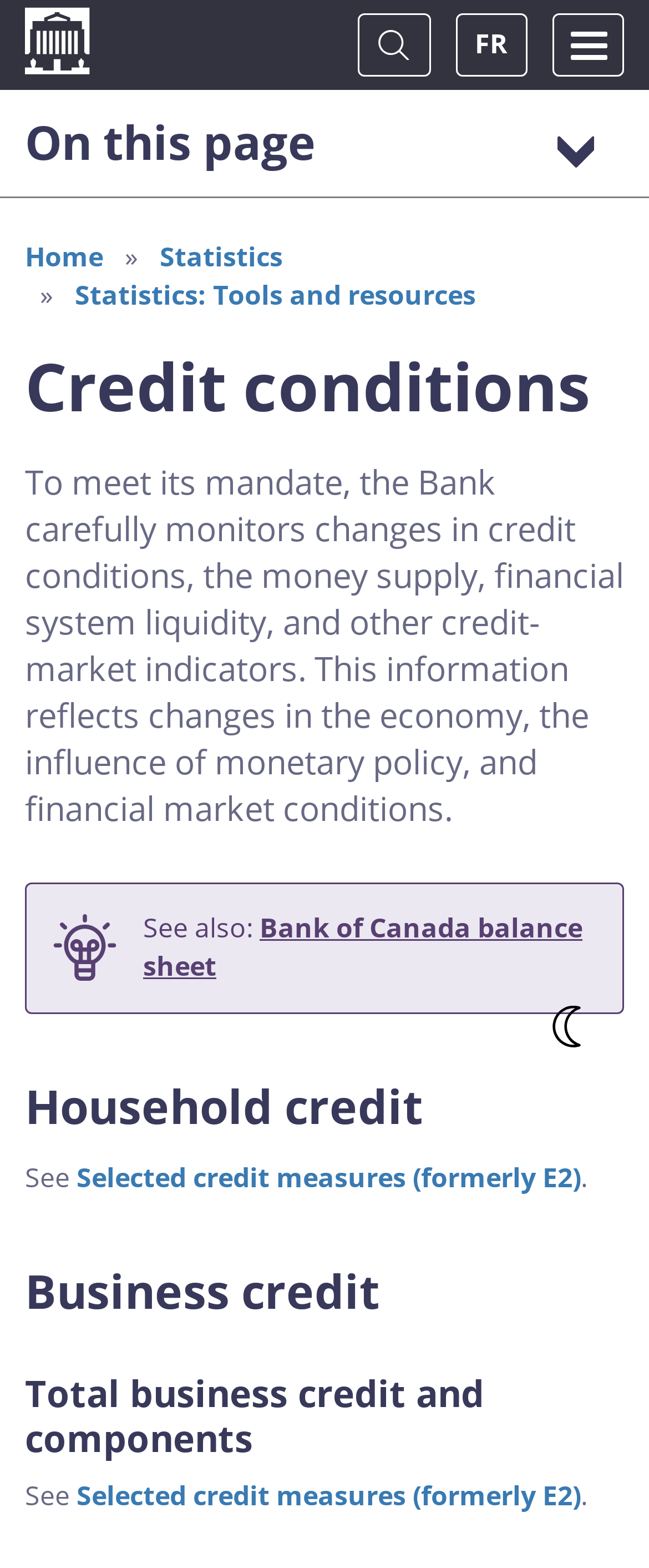For the given element description Insurance / WSIB / Bonding, determine the bounding box coordinates of the UI element. The coordinates should follow the format (top-left x, top-left y, bottom-right x, bottom-right y) and be within the range of 0 to 1.

None